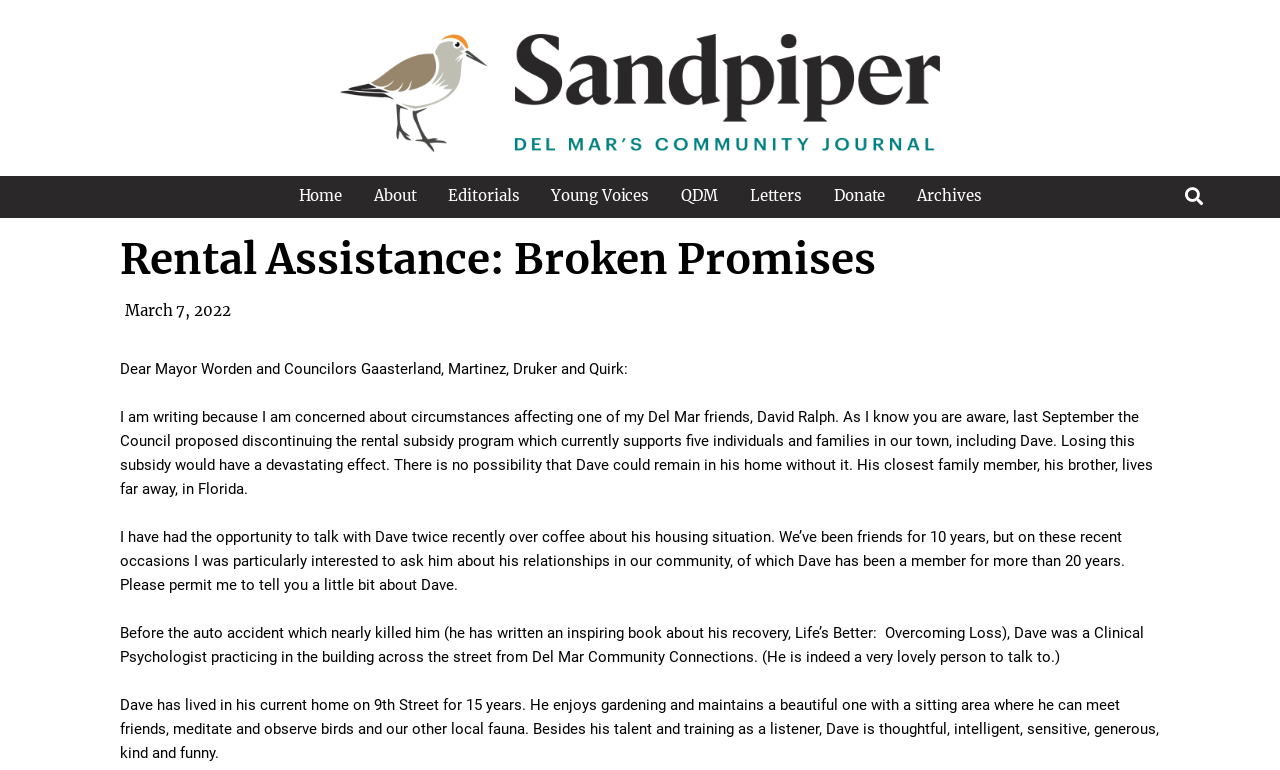Provide a short answer to the following question with just one word or phrase: How many individuals and families are supported by the rental subsidy program?

five